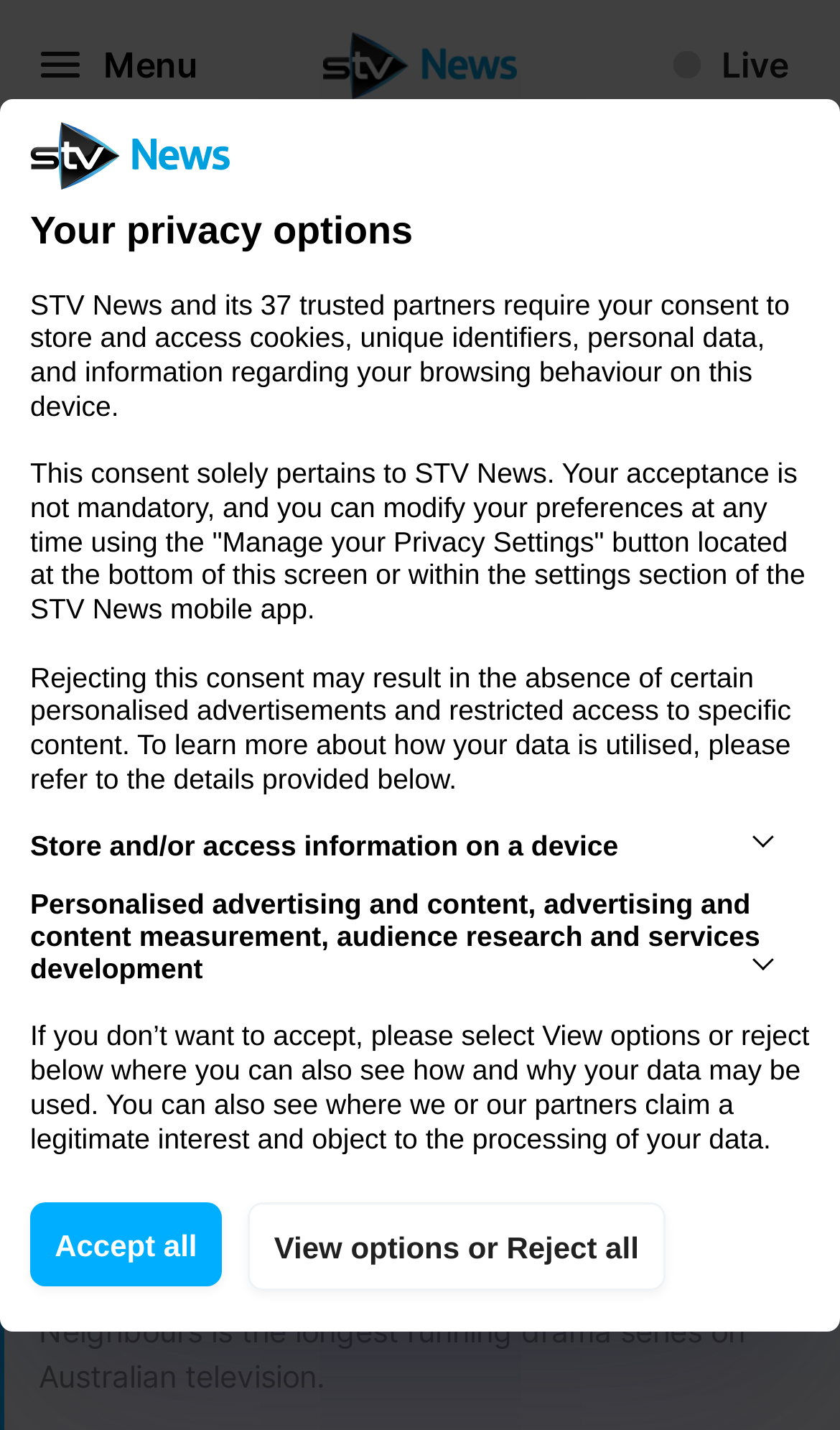Answer the question below using just one word or a short phrase: 
What is the purpose of dropping Neighbours?

Funding for UK dramas